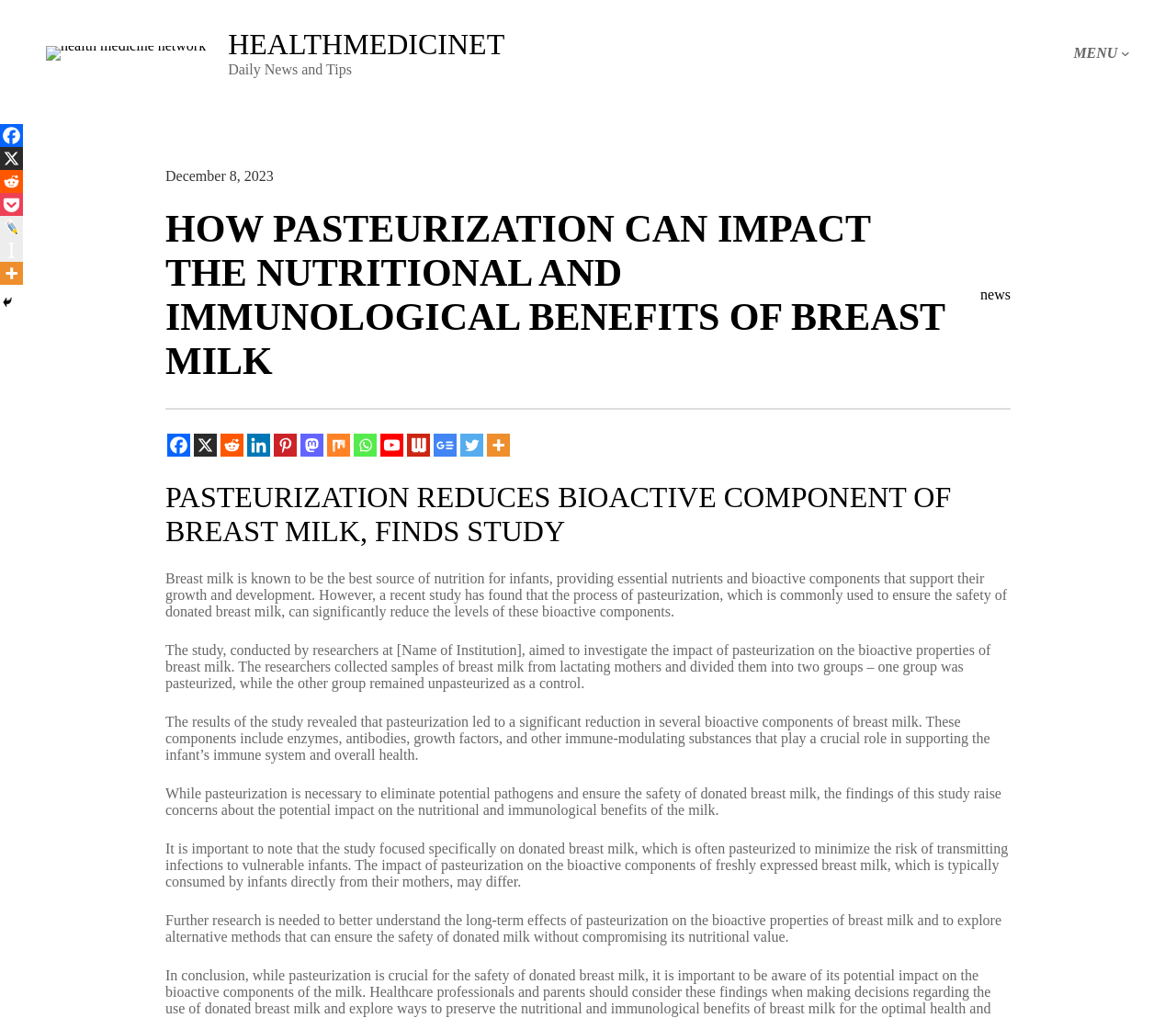Find the bounding box coordinates of the clickable region needed to perform the following instruction: "Click on the 'Facebook' link". The coordinates should be provided as four float numbers between 0 and 1, i.e., [left, top, right, bottom].

[0.142, 0.426, 0.162, 0.449]